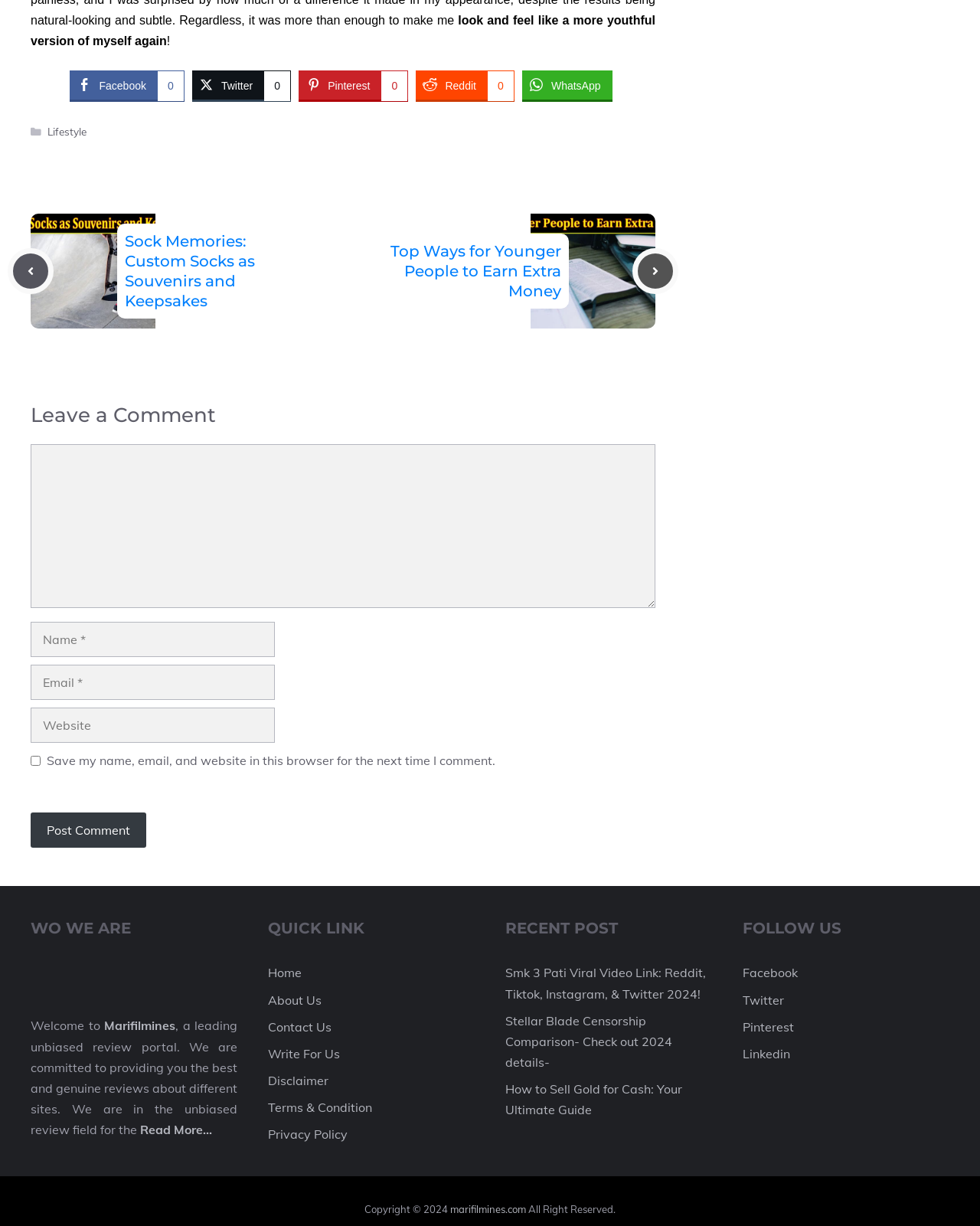From the webpage screenshot, predict the bounding box coordinates (top-left x, top-left y, bottom-right x, bottom-right y) for the UI element described here: WhatsApp

[0.533, 0.057, 0.625, 0.081]